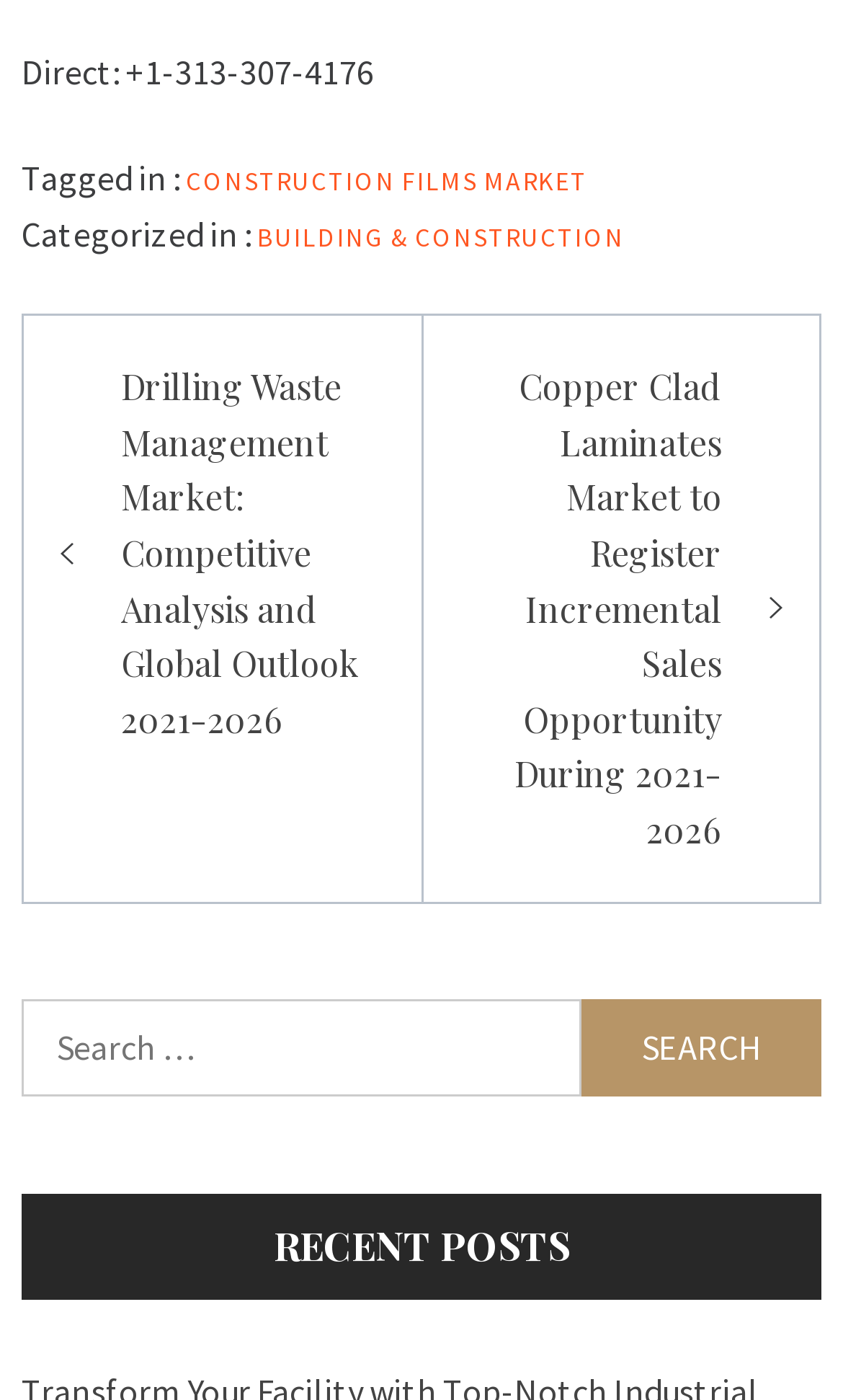Please give a one-word or short phrase response to the following question: 
What is the title of the section at the bottom?

RECENT POSTS